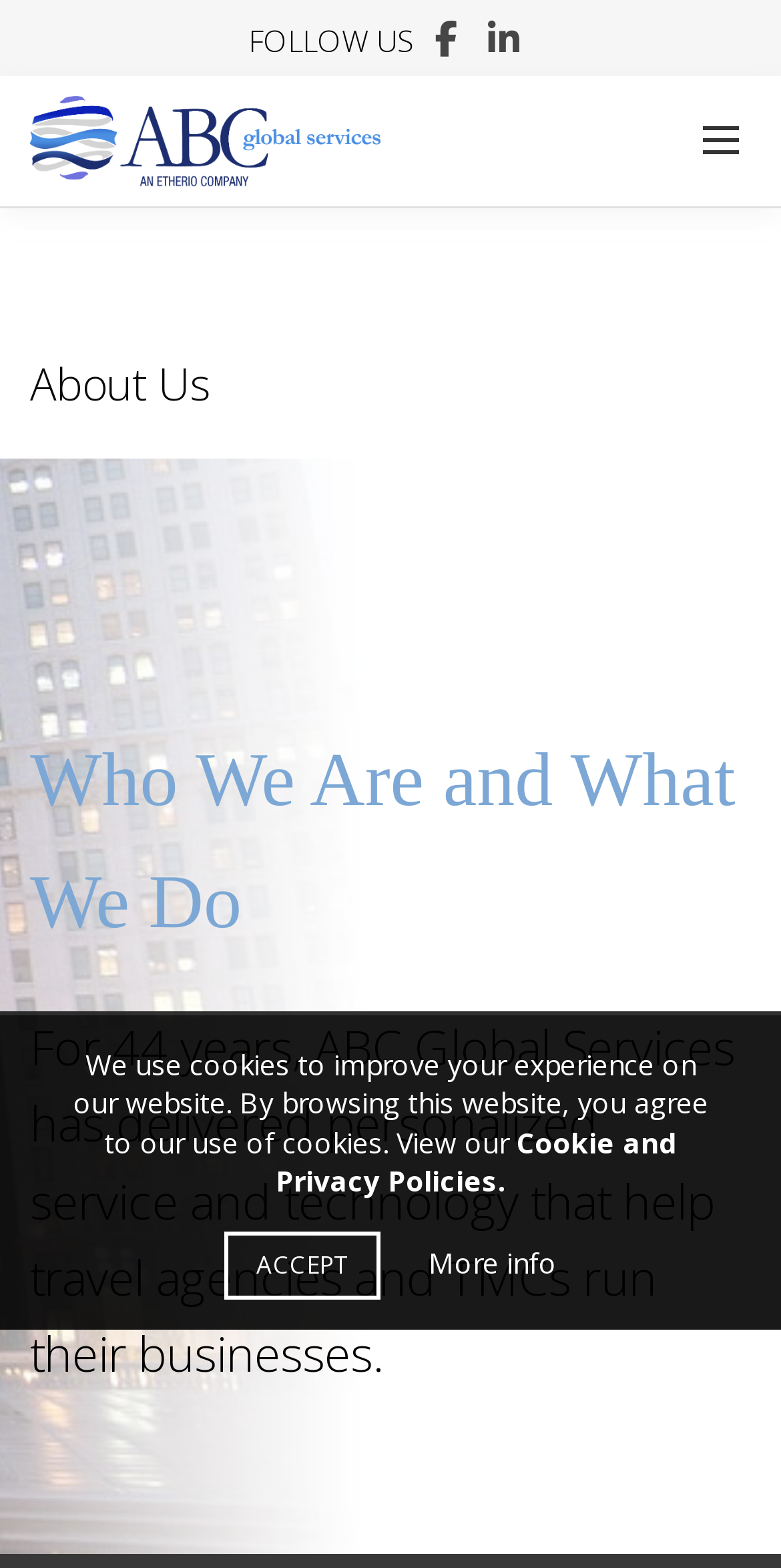What is the purpose of the company?
With the help of the image, please provide a detailed response to the question.

The purpose of the company can be found in the description below the company name, which states 'For 44 years, ABC Global Services has delivered personalized service and technology that help travel agencies and TMCs run their businesses.'